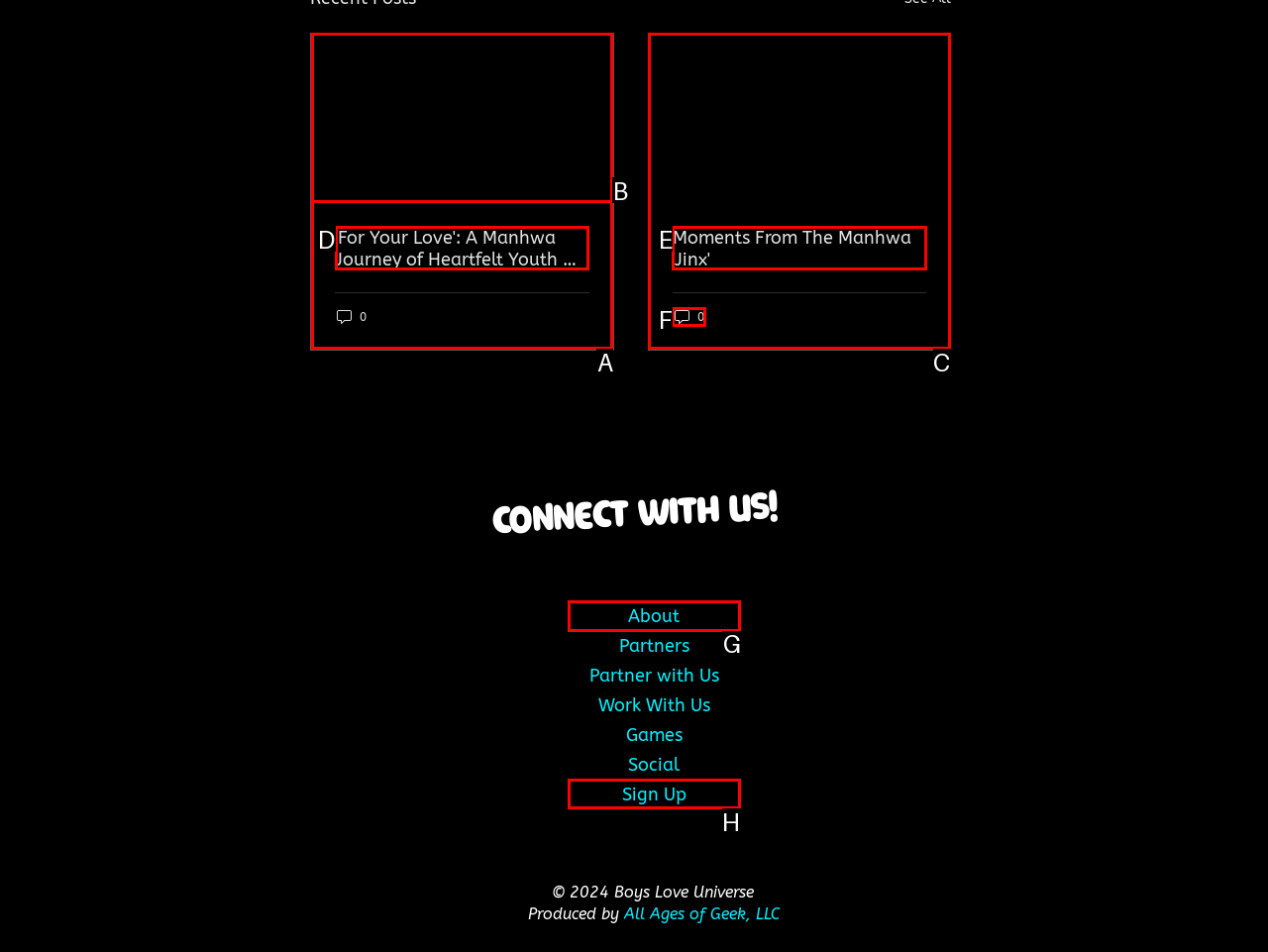Identify the correct HTML element to click to accomplish this task: Click on the link 'About'
Respond with the letter corresponding to the correct choice.

G